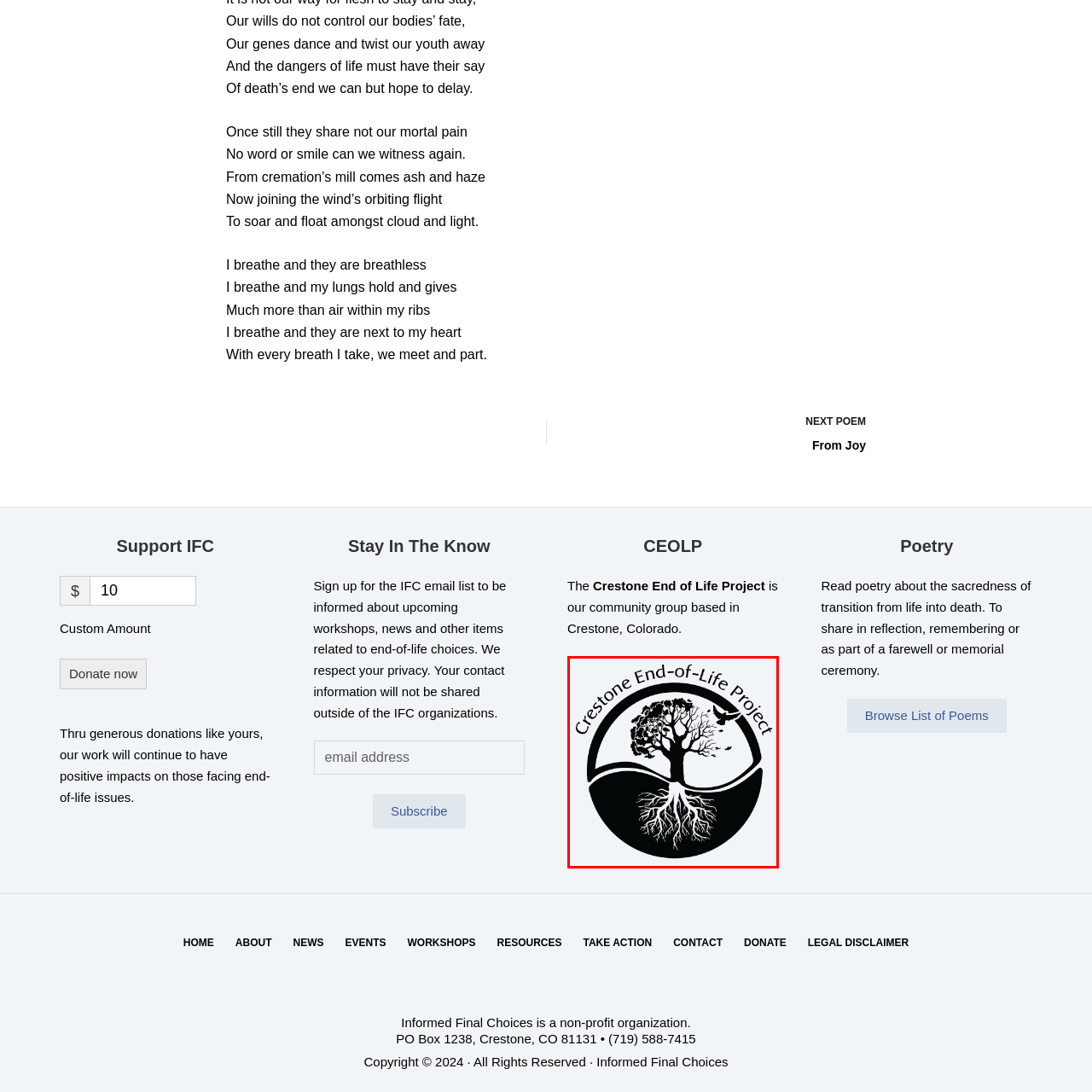Direct your attention to the part of the image marked by the red boundary and give a detailed response to the following question, drawing from the image: What is flying above the tree?

Above the tree, a bird is illustrated in flight, adding a sense of freedom and transition to the logo. The bird is a symbol of freedom and transition, which is fitting for the Crestone End-of-Life Project's mission.